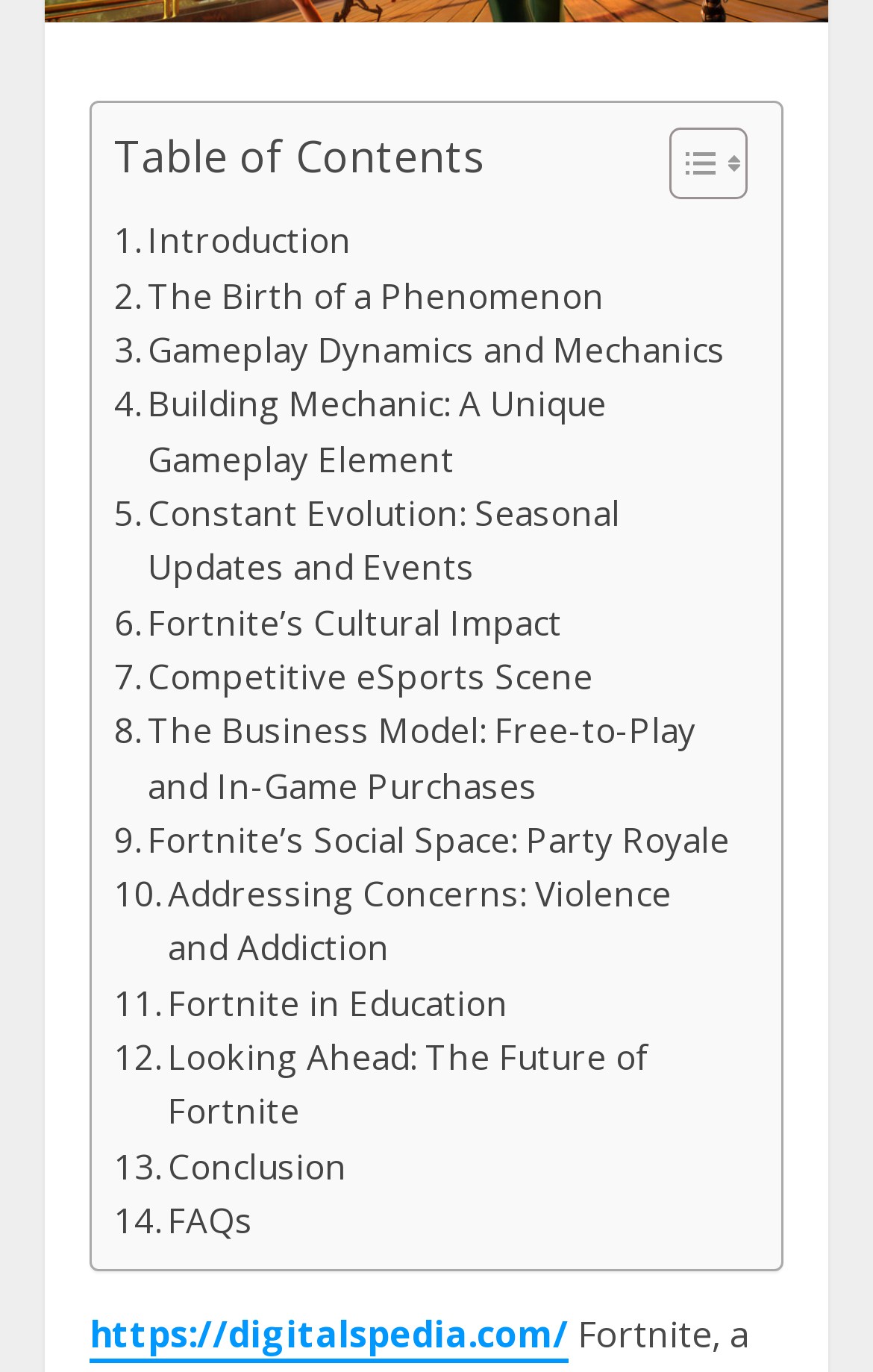Respond to the following question with a brief word or phrase:
What is the last link in the table of contents?

. FAQs